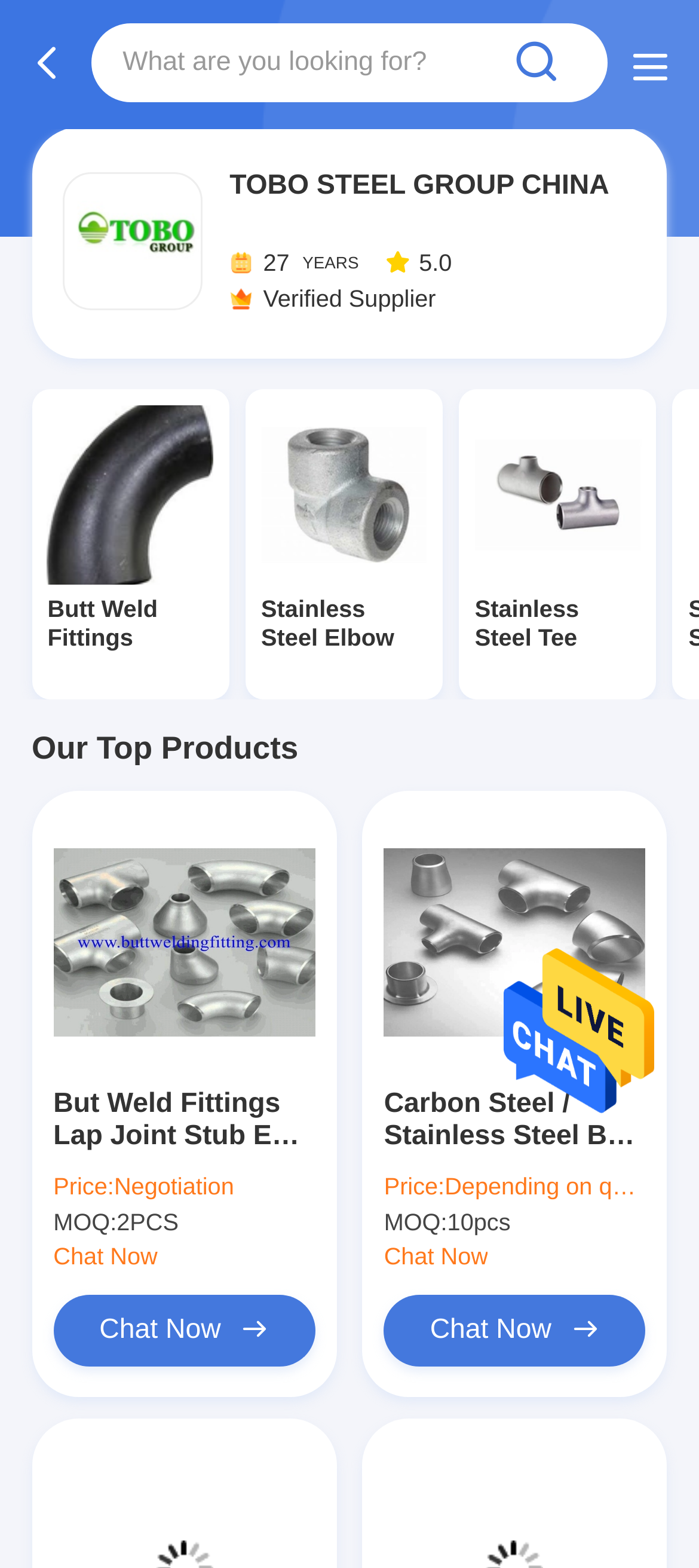Determine the bounding box coordinates for the region that must be clicked to execute the following instruction: "Learn more about Butt Weld Fittings".

[0.045, 0.38, 0.328, 0.433]